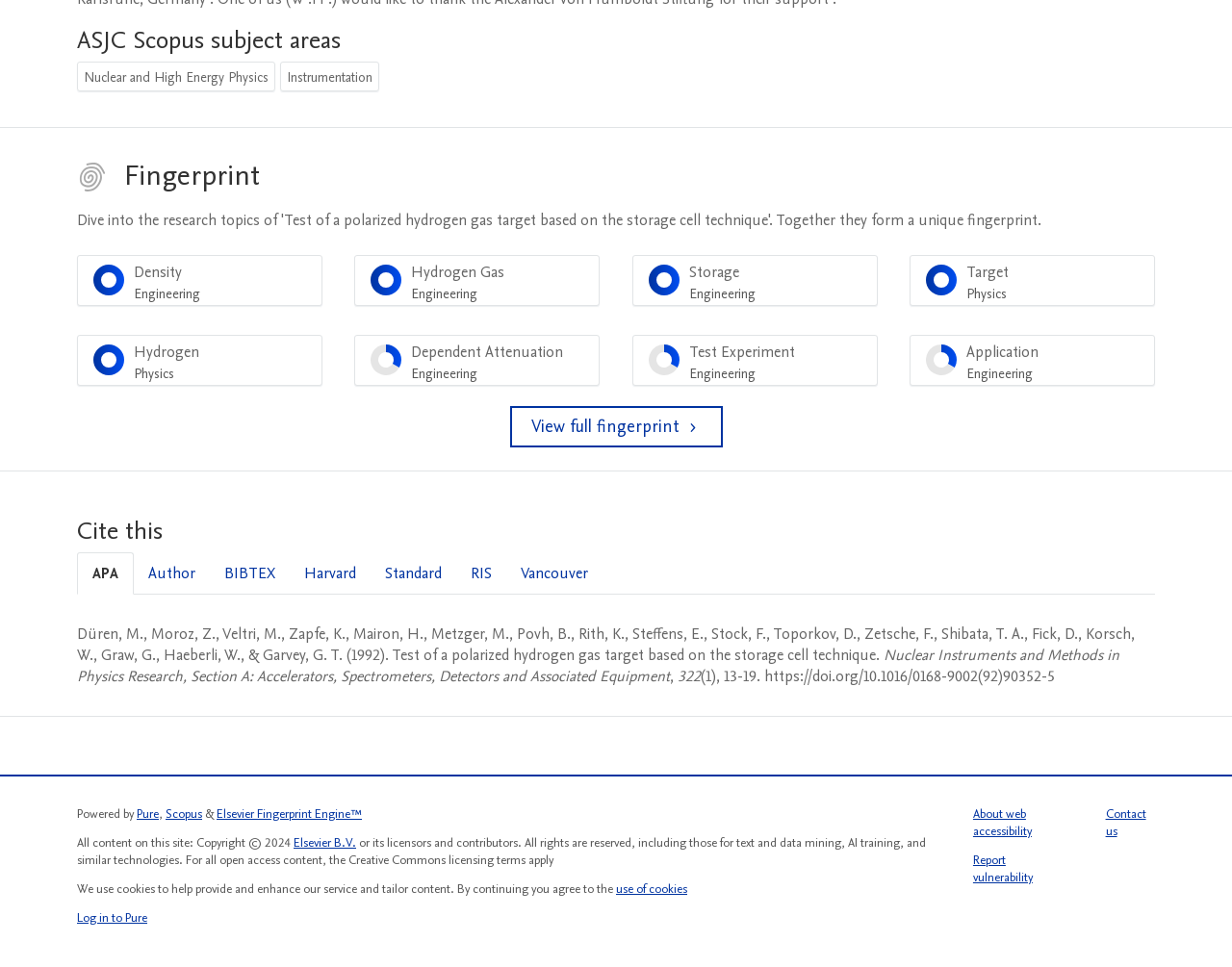Determine the bounding box coordinates of the region to click in order to accomplish the following instruction: "Click the Job Search link". Provide the coordinates as four float numbers between 0 and 1, specifically [left, top, right, bottom].

None